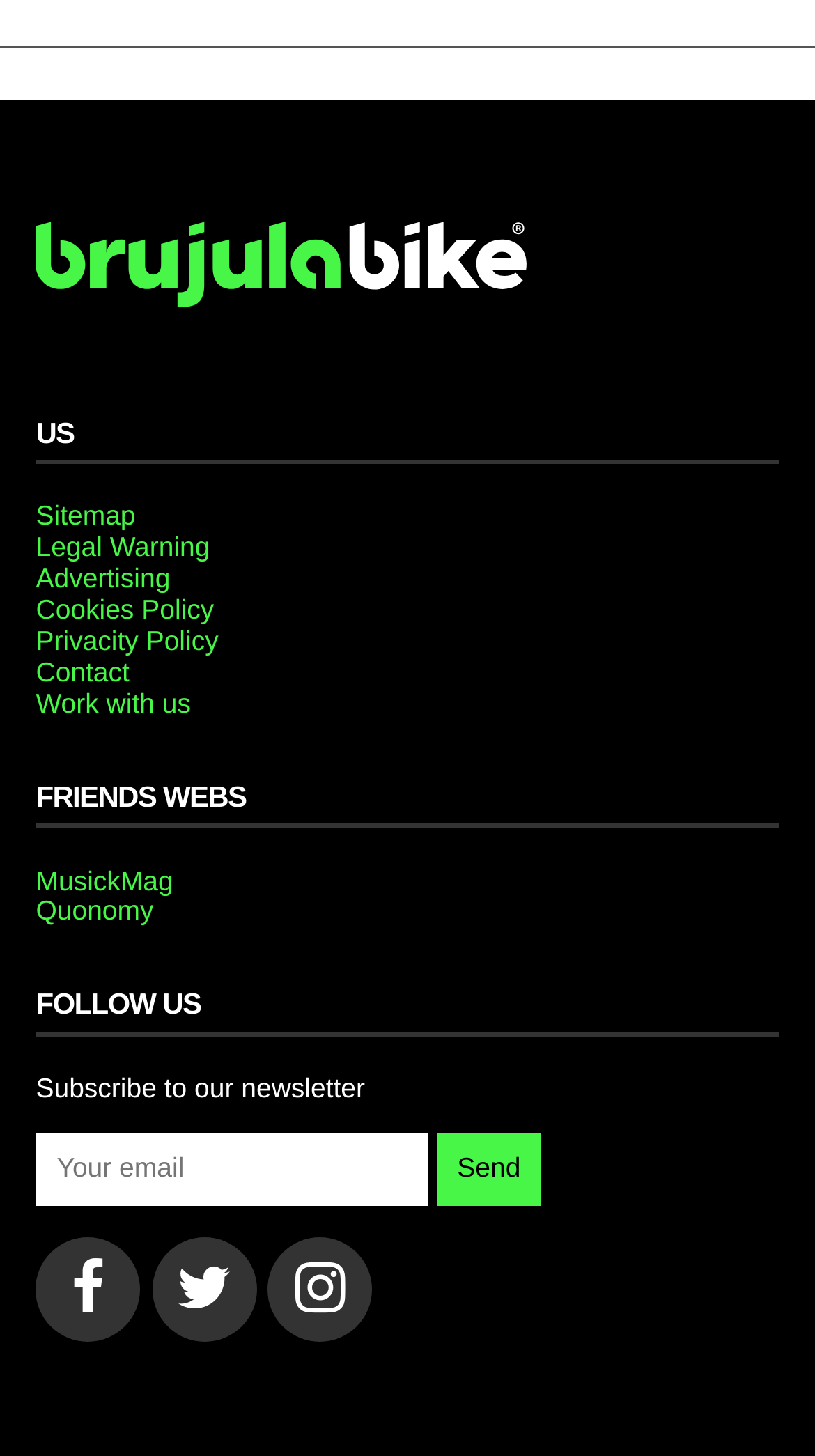Given the following UI element description: "Privacity Policy", find the bounding box coordinates in the webpage screenshot.

[0.044, 0.429, 0.268, 0.451]